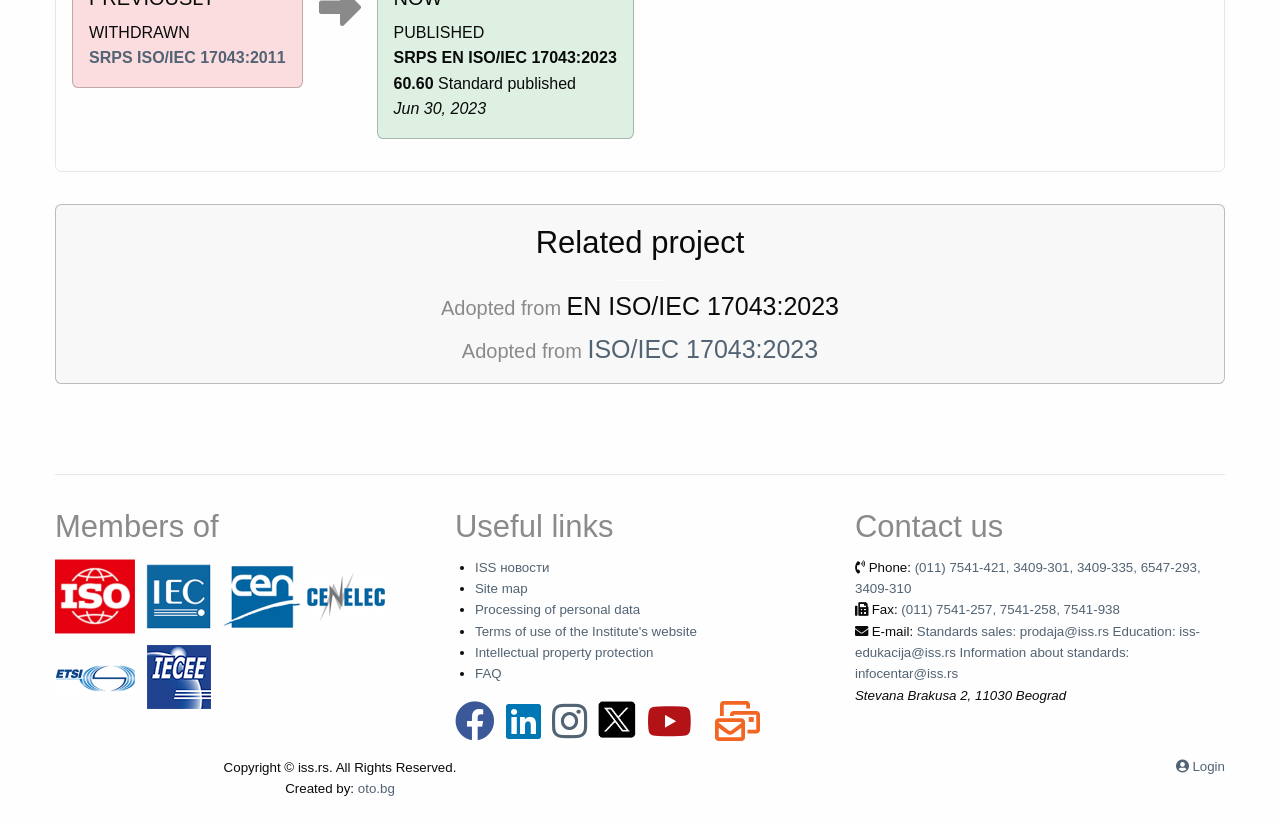Please determine the bounding box coordinates of the element's region to click for the following instruction: "Login to the website".

[0.932, 0.918, 0.957, 0.937]